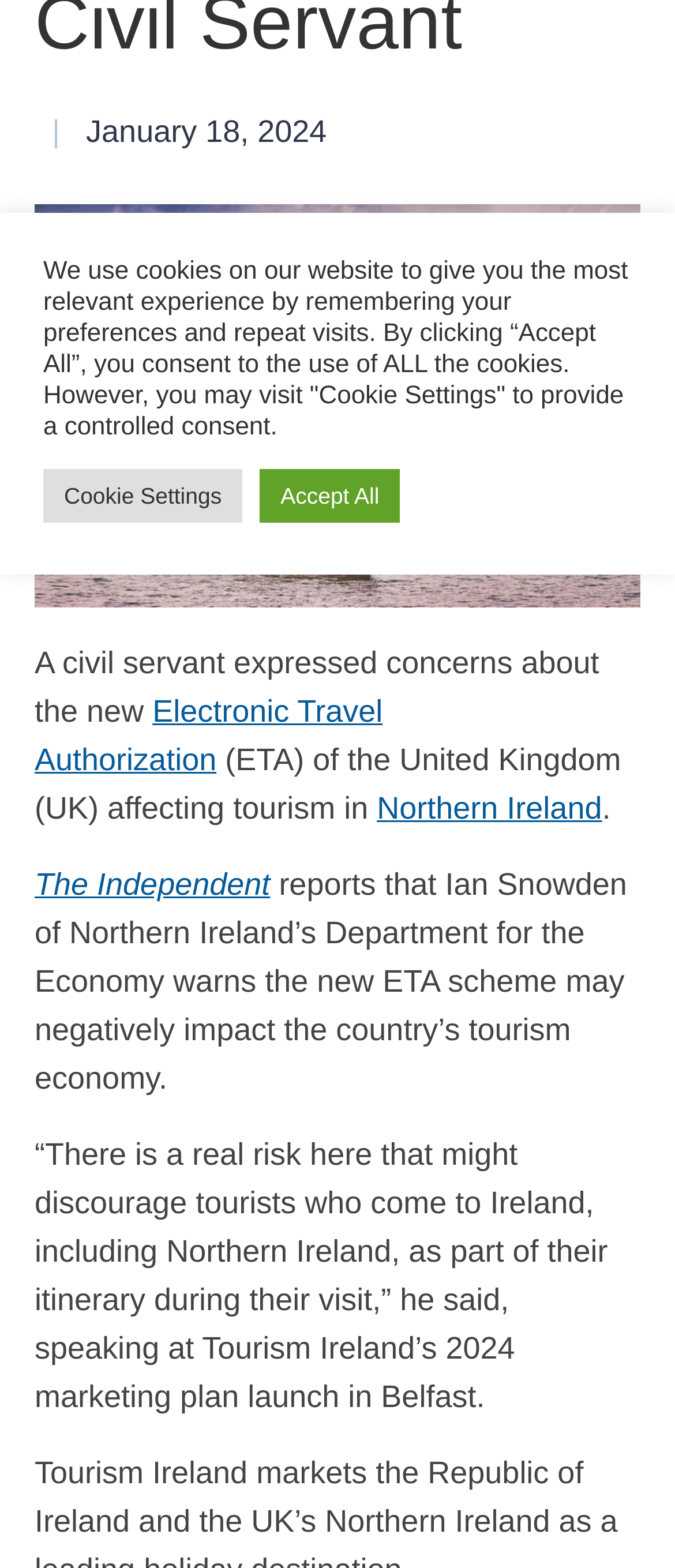Determine the bounding box for the UI element that matches this description: "News".

[0.025, 0.024, 0.952, 0.08]